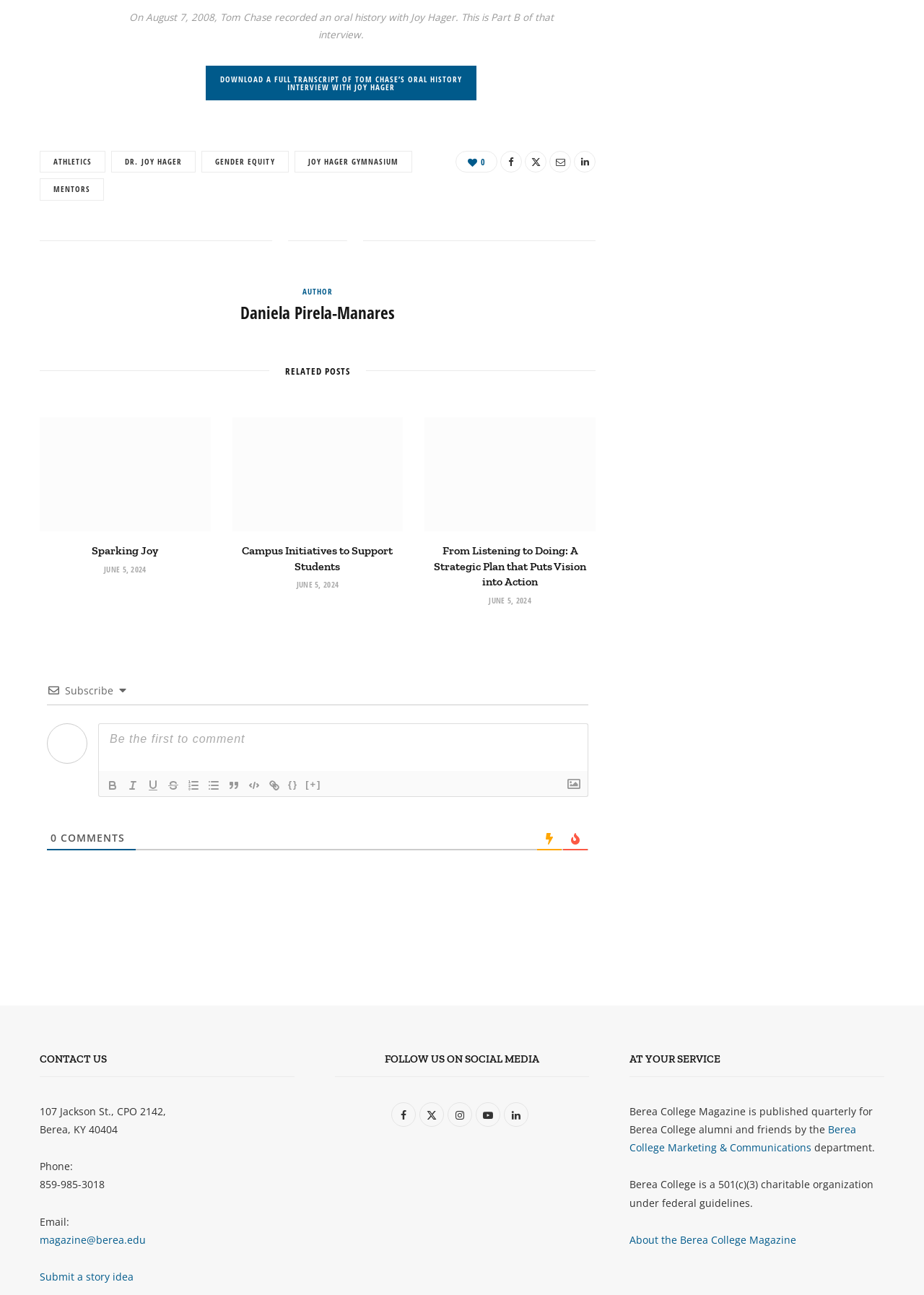Could you locate the bounding box coordinates for the section that should be clicked to accomplish this task: "Read the article Sparking Joy".

[0.099, 0.42, 0.171, 0.43]